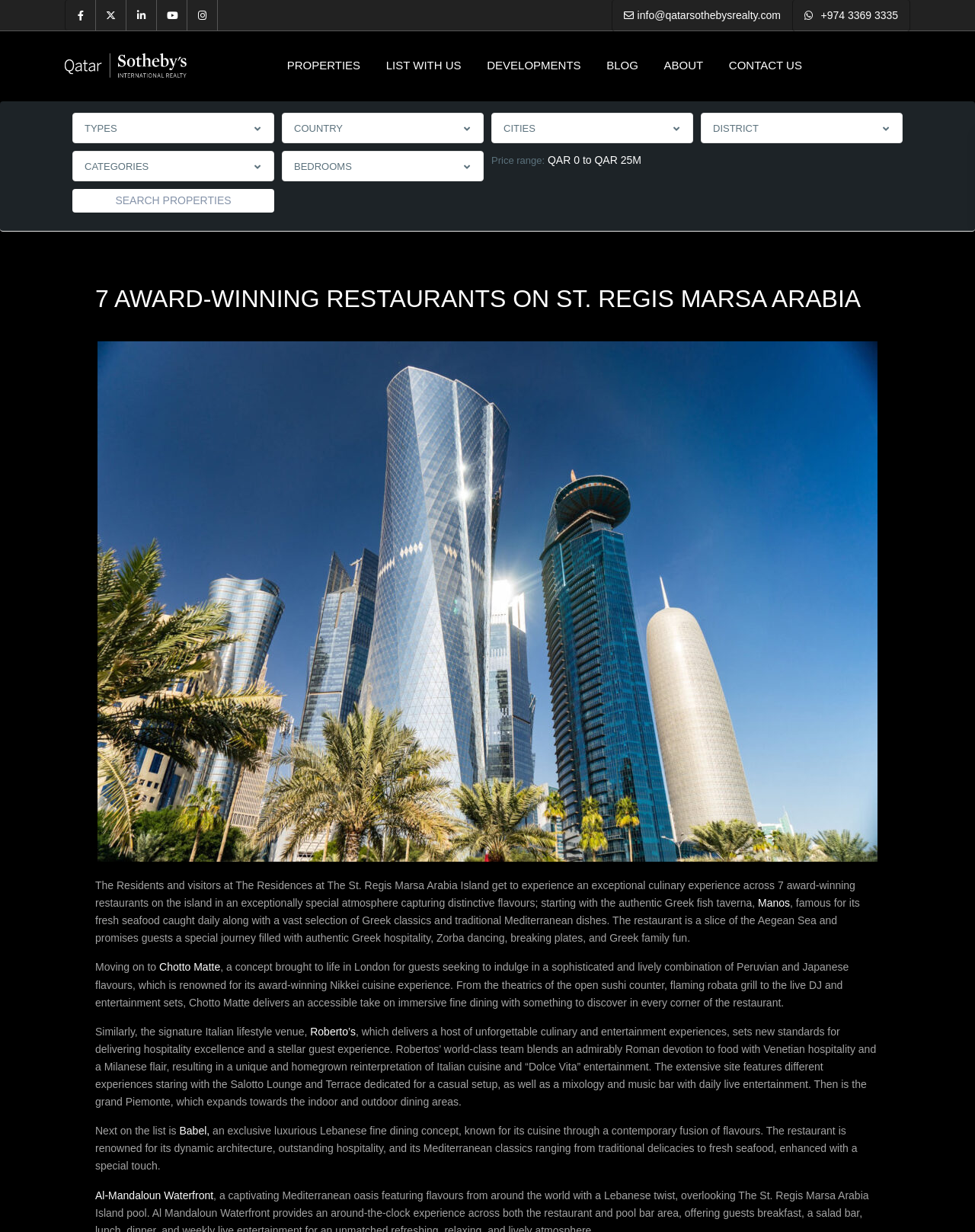Find the coordinates for the bounding box of the element with this description: "name="submit" value="Search Properties"".

[0.074, 0.153, 0.281, 0.173]